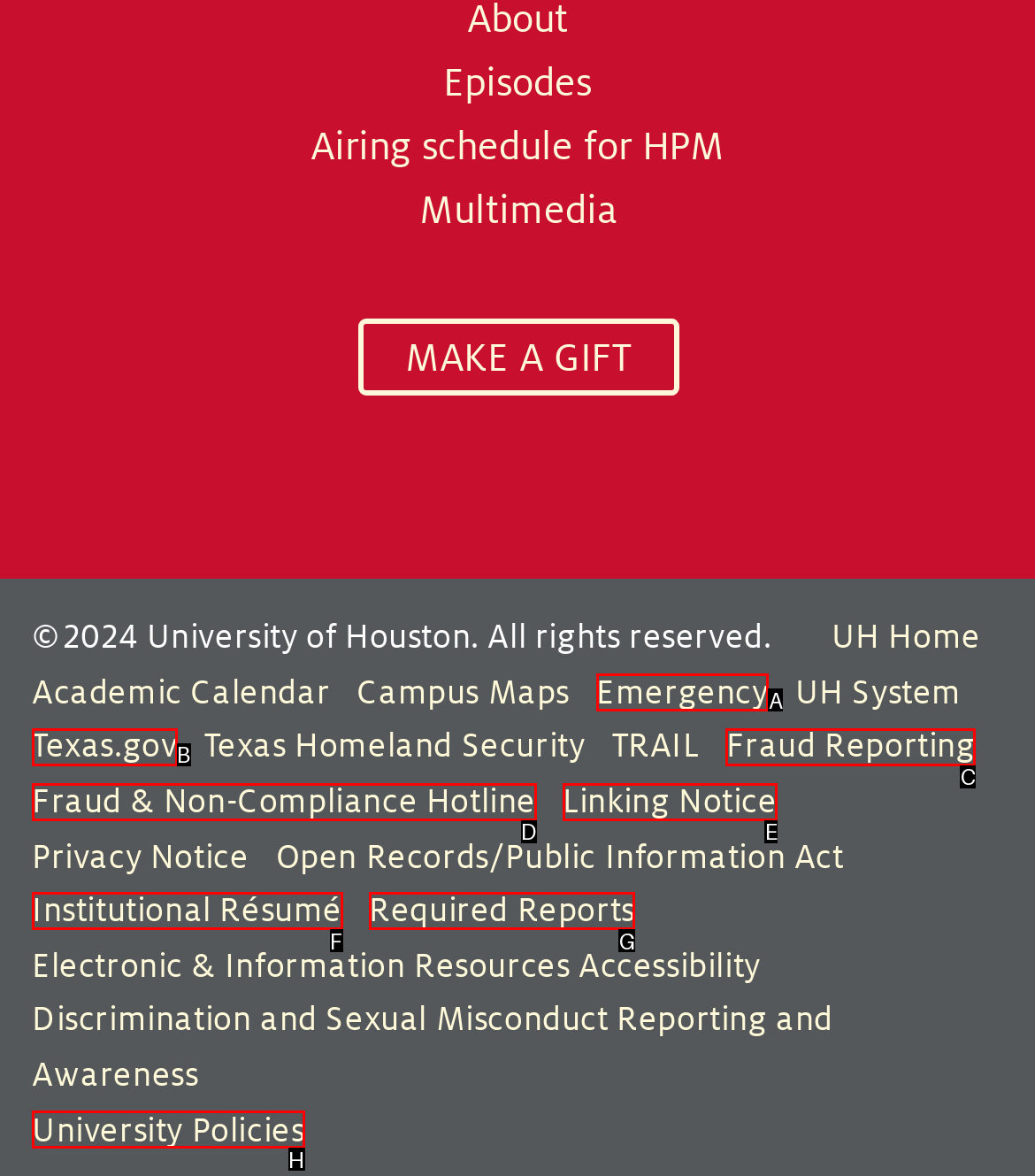Given the description: Fraud Reporting, identify the corresponding option. Answer with the letter of the appropriate option directly.

C